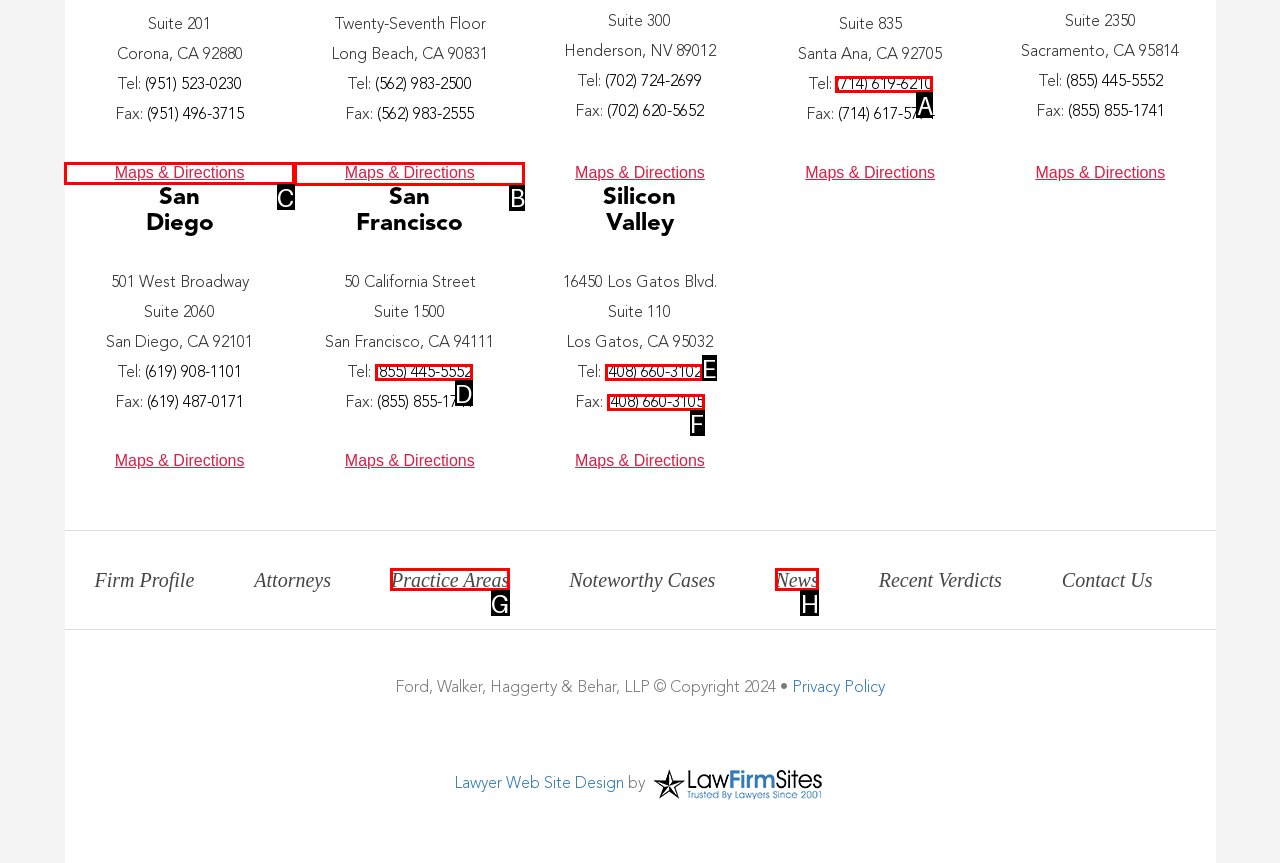Point out the option that needs to be clicked to fulfill the following instruction: Get directions to the Corona office
Answer with the letter of the appropriate choice from the listed options.

C